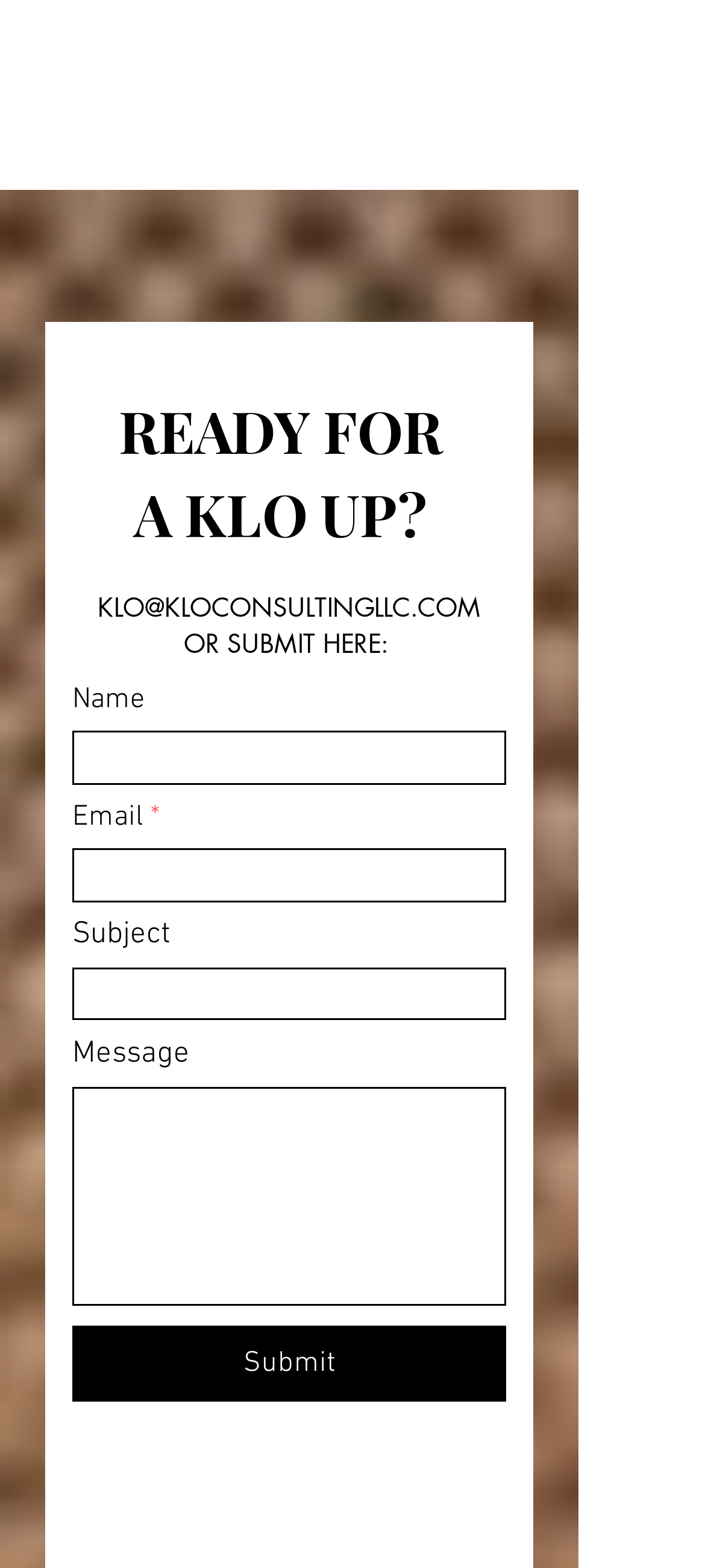Extract the bounding box of the UI element described as: "parent_node: Message".

[0.103, 0.694, 0.718, 0.833]